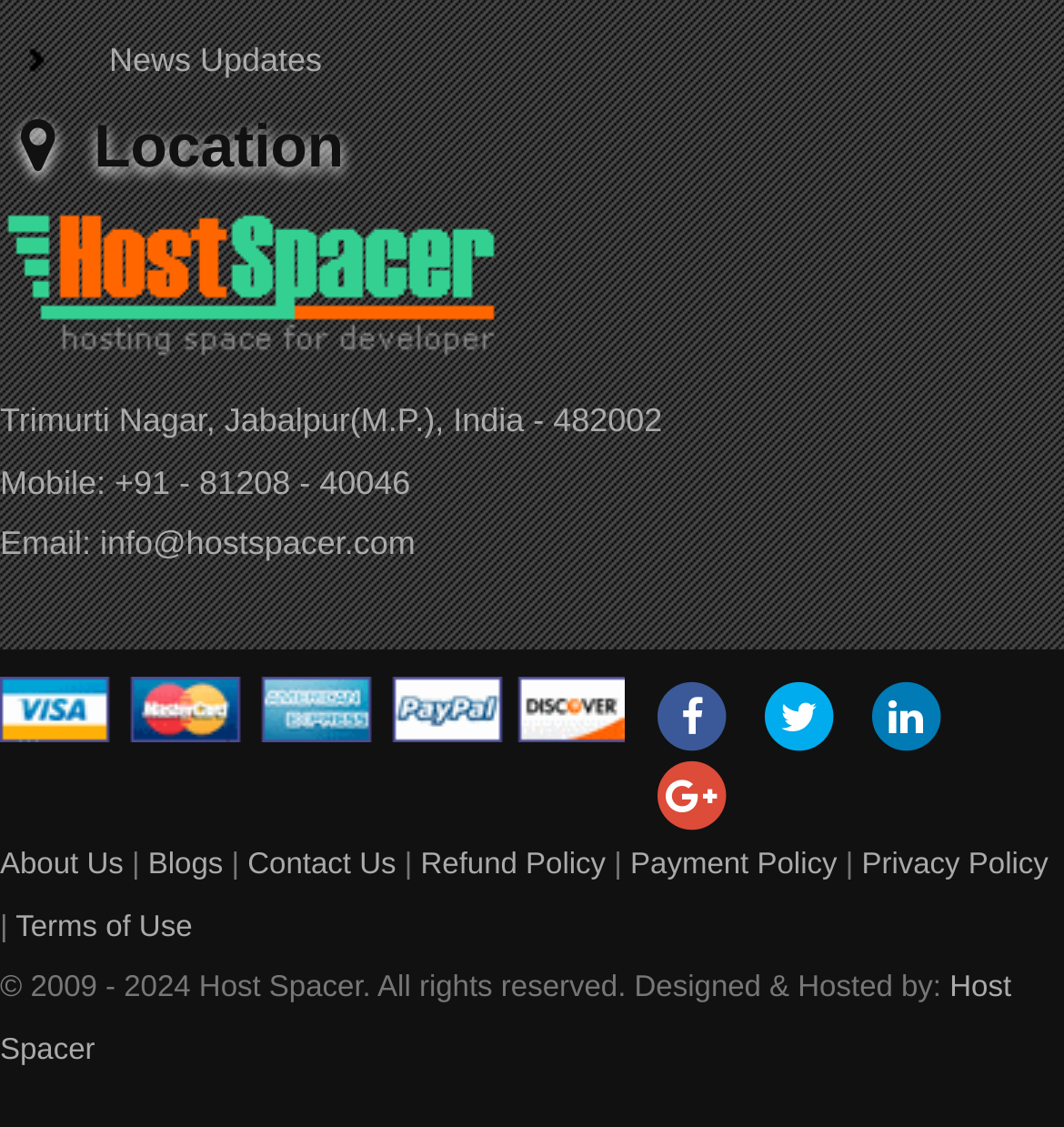What are the payment options accepted by Host Spacer?
Using the visual information, answer the question in a single word or phrase.

Credit cards